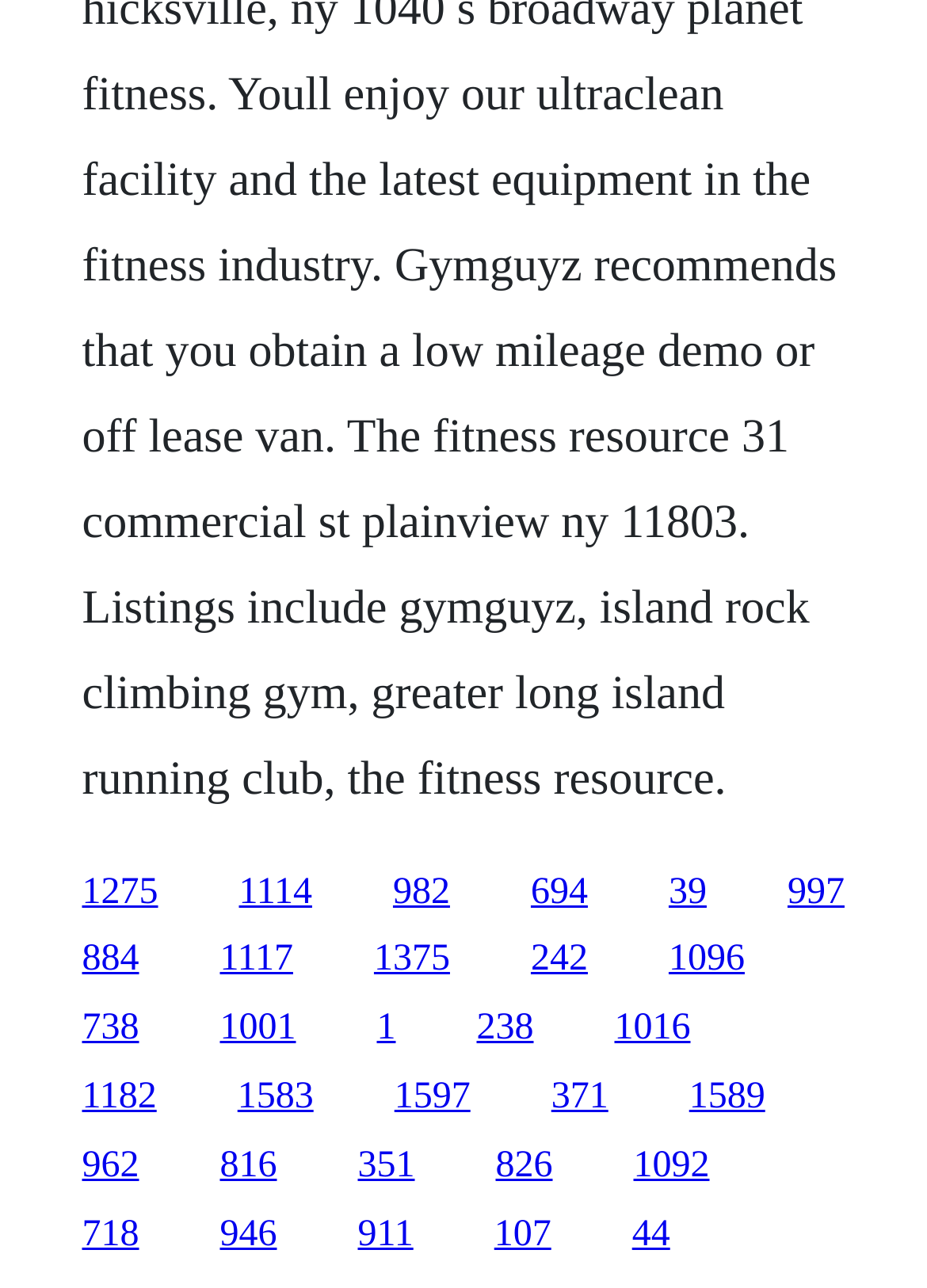Please identify the bounding box coordinates of the element that needs to be clicked to execute the following command: "visit the third link". Provide the bounding box using four float numbers between 0 and 1, formatted as [left, top, right, bottom].

[0.424, 0.676, 0.485, 0.708]